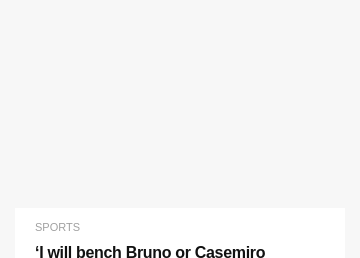Provide a thorough description of the image presented.

The image features a headline from a sports article, highlighting a bold statement made by Erik ten Hag, the manager of Manchester United. The text reads: “I will bench Bruno or Casemiro because of him,” suggesting a significant discussion regarding player performance and tactics. The heading is situated within a category labeled "SPORTS," indicating the article's focus on football-related news. This line reflects the ongoing narrative and analysis around player selections and tactical decisions made by Ten Hag, particularly in the context of an upcoming match against Crystal Palace. The article may delve deeper into the implications of this statement and its impact on team dynamics.